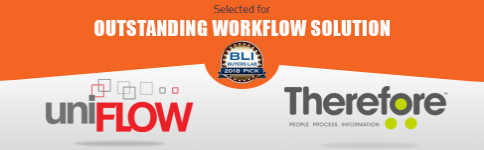What is the name of the seal at the center?
Refer to the image and give a detailed answer to the question.

The seal at the center of the banner is identified as the BLI 2018 Pick seal, which signifies industry recognition and credibility for the Canon products, uniFLOW and Therefore.